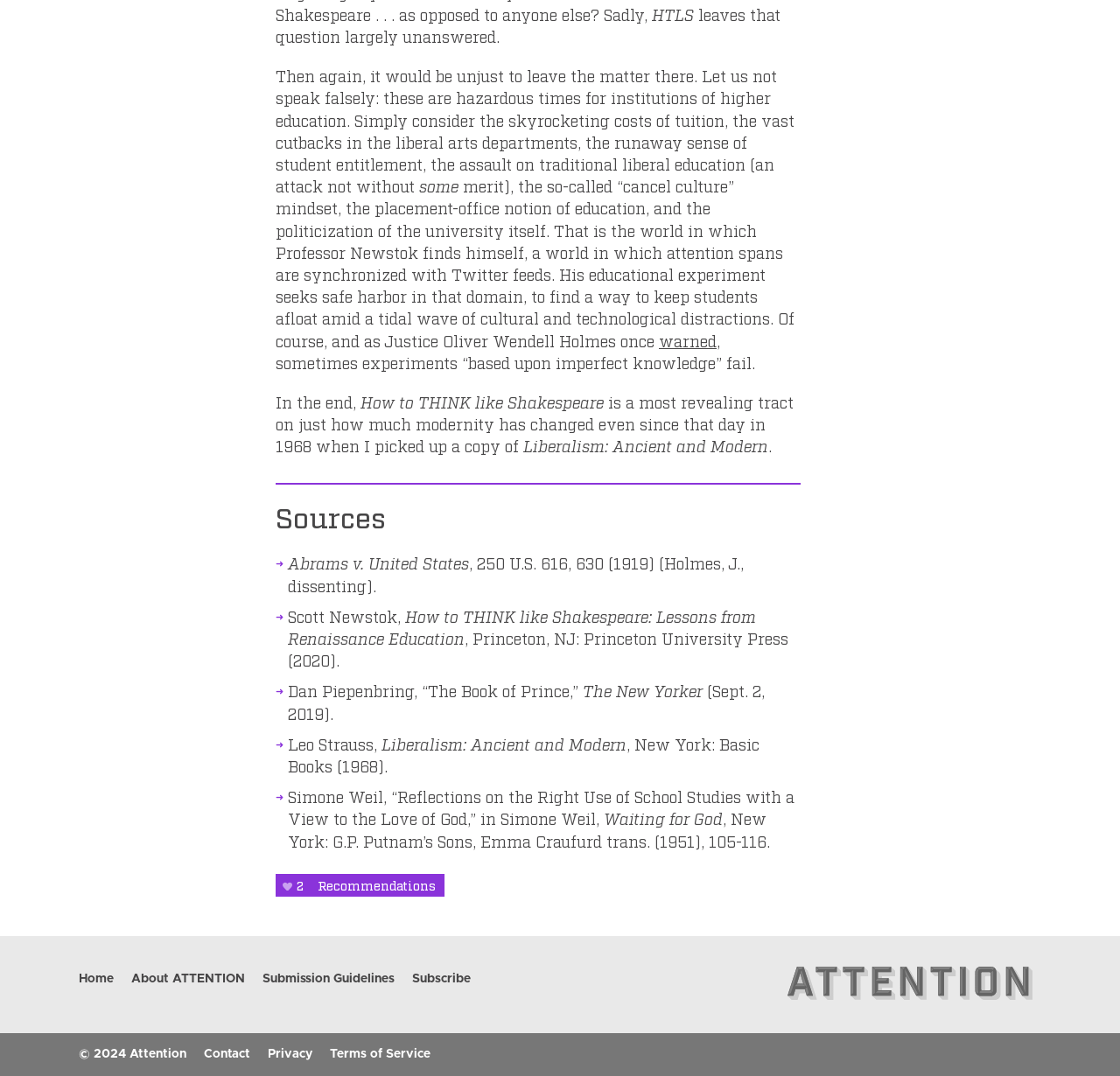Please identify the bounding box coordinates of the element that needs to be clicked to execute the following command: "Click on 'About ATTENTION'". Provide the bounding box using four float numbers between 0 and 1, formatted as [left, top, right, bottom].

[0.109, 0.902, 0.227, 0.918]